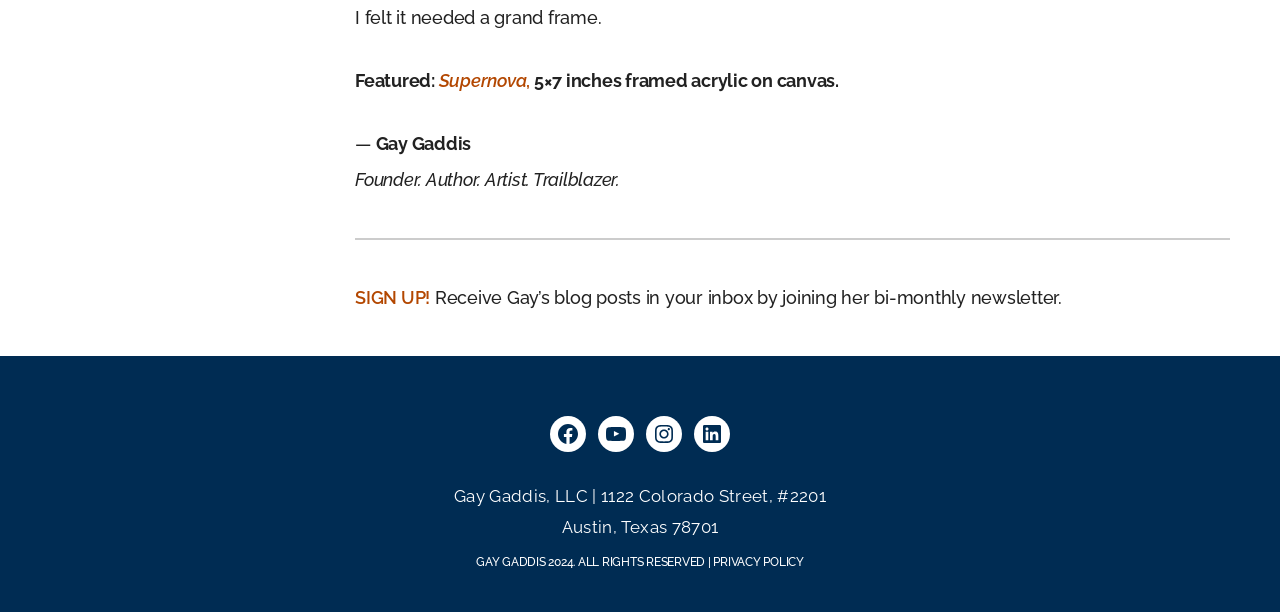How many social media links are there?
Look at the image and respond with a one-word or short-phrase answer.

4